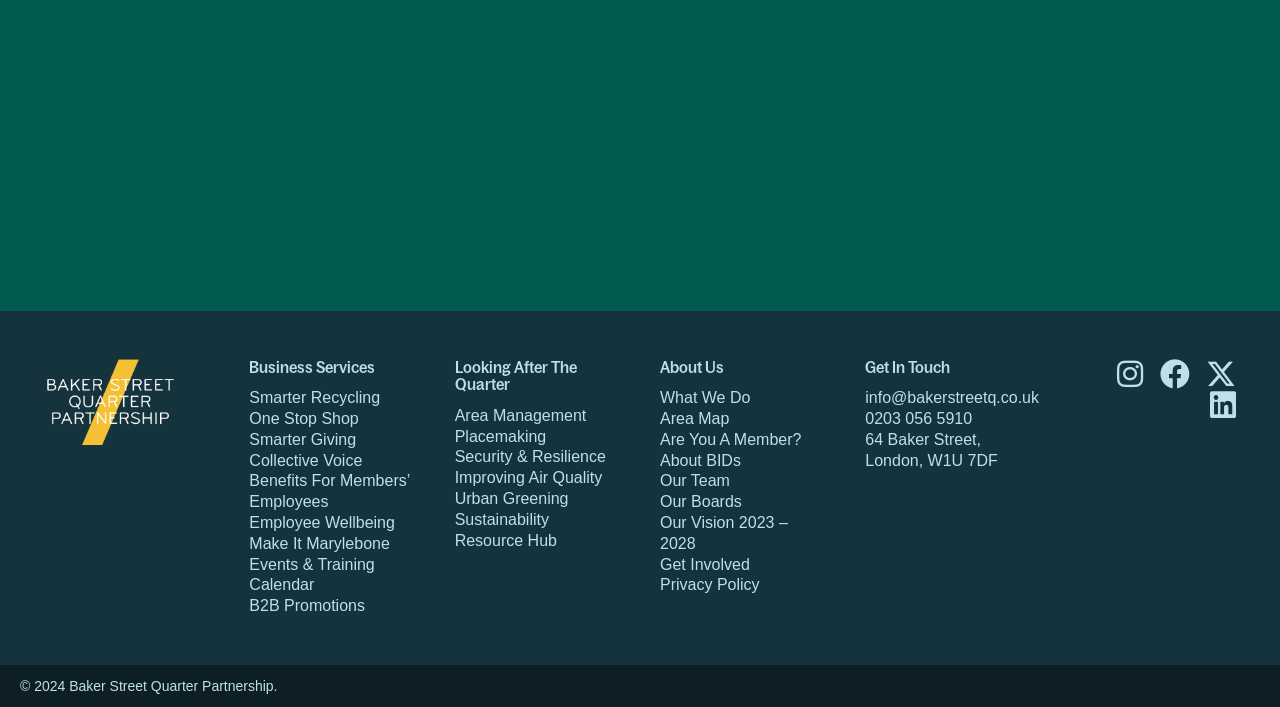Identify the bounding box coordinates for the element you need to click to achieve the following task: "Read Customer Reviews". The coordinates must be four float values ranging from 0 to 1, formatted as [left, top, right, bottom].

None